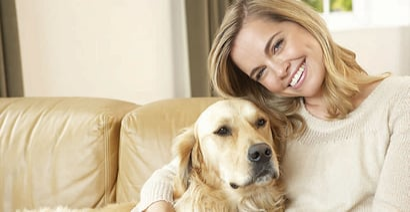What is the source of the soft lighting?
Please answer the question with as much detail as possible using the screenshot.

According to the caption, the soft lighting streaming through a nearby window adds to the overall atmosphere, evoking feelings of happiness and companionship.